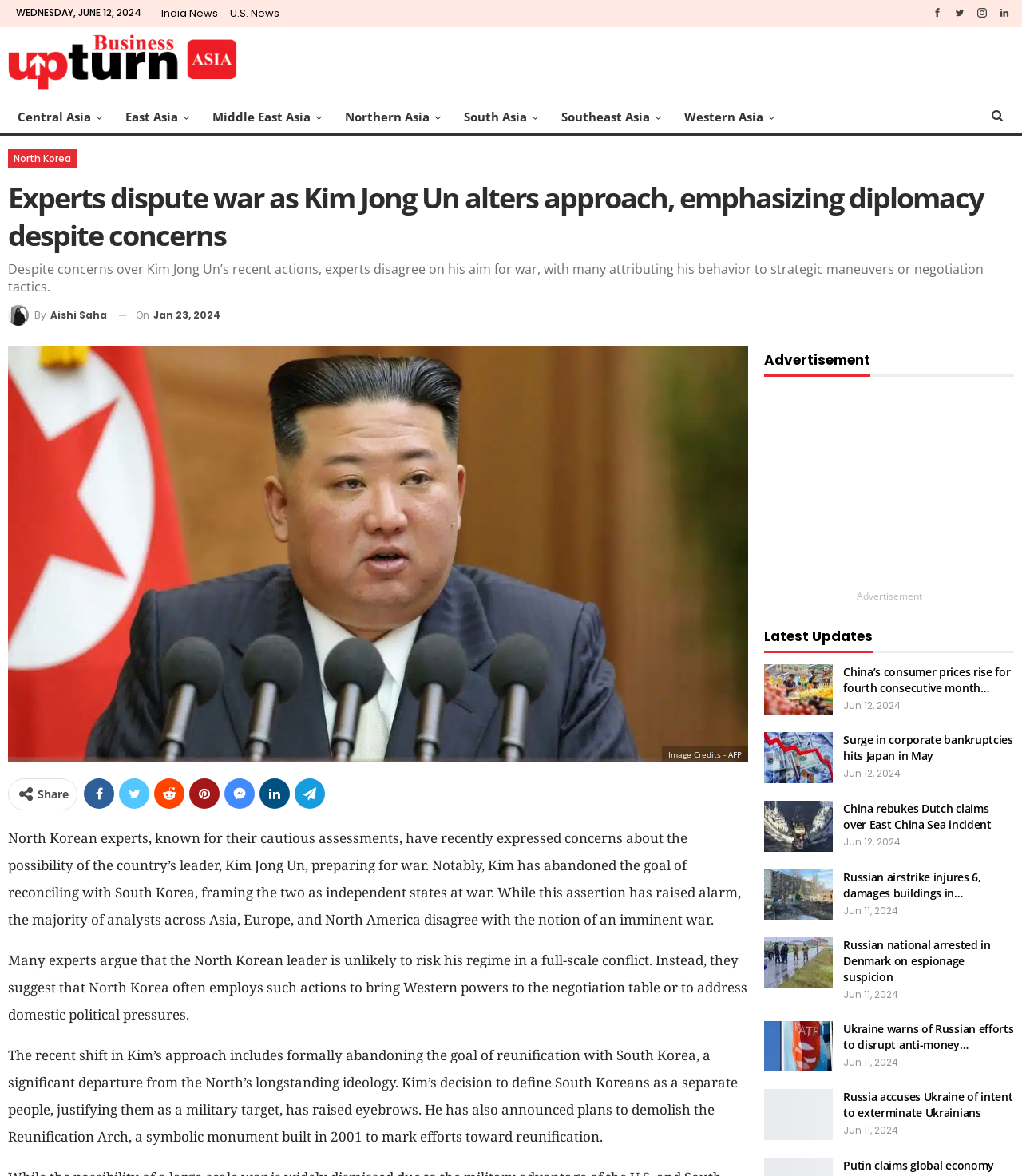Determine the bounding box coordinates for the HTML element mentioned in the following description: "Southeast Asia". The coordinates should be a list of four floats ranging from 0 to 1, represented as [left, top, right, bottom].

[0.54, 0.083, 0.656, 0.115]